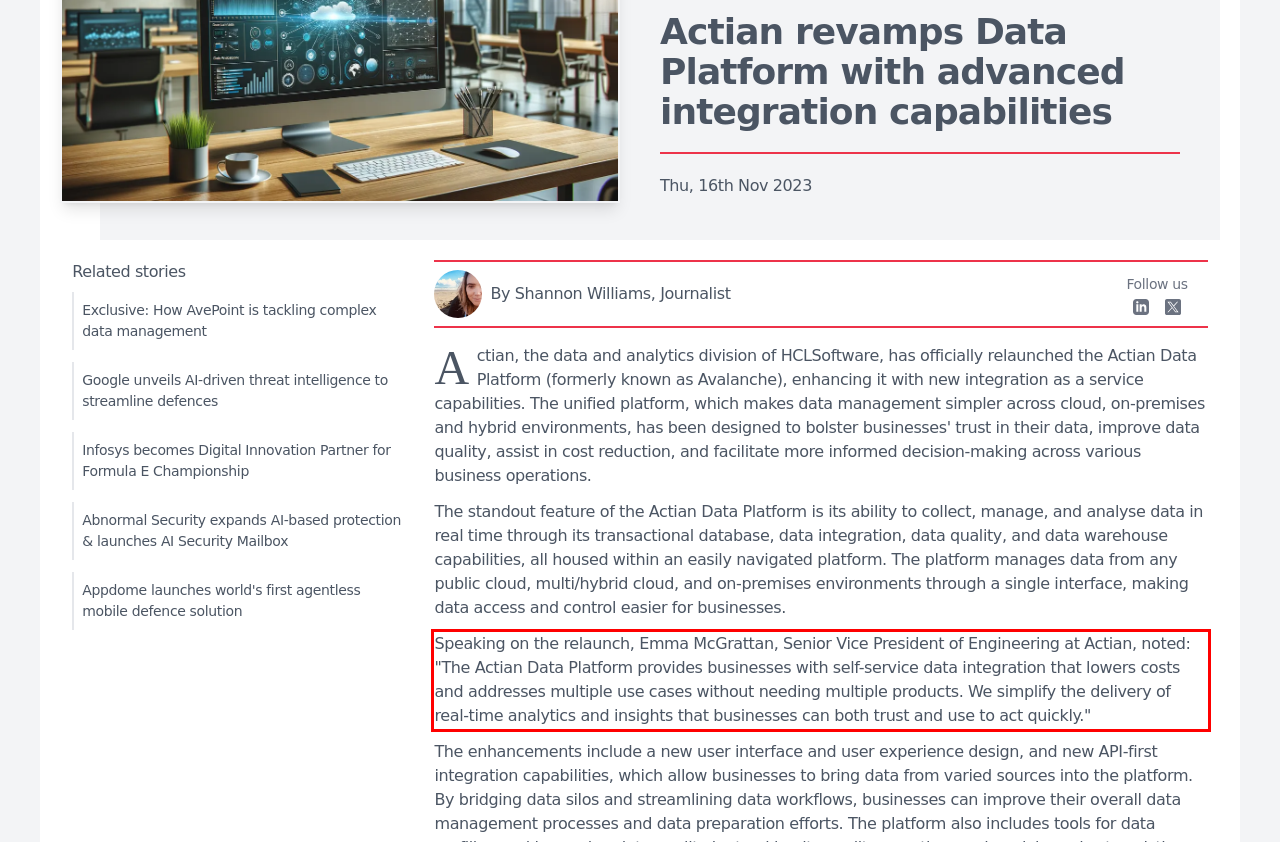Using the provided screenshot, read and generate the text content within the red-bordered area.

Speaking on the relaunch, Emma McGrattan, Senior Vice President of Engineering at Actian, noted: "The Actian Data Platform provides businesses with self-service data integration that lowers costs and addresses multiple use cases without needing multiple products. We simplify the delivery of real-time analytics and insights that businesses can both trust and use to act quickly."